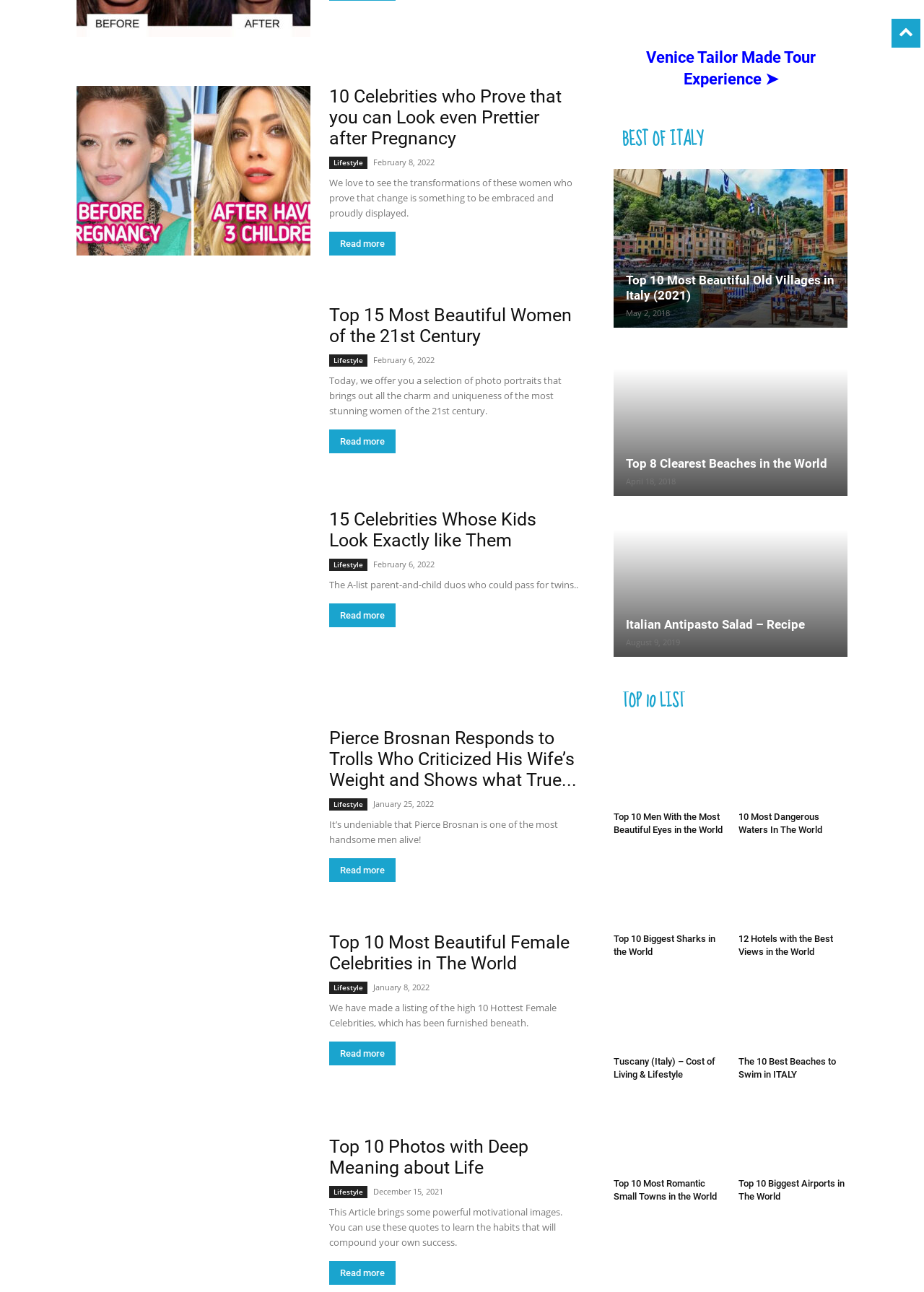Please respond to the question using a single word or phrase:
How many articles are listed on the webpage?

9